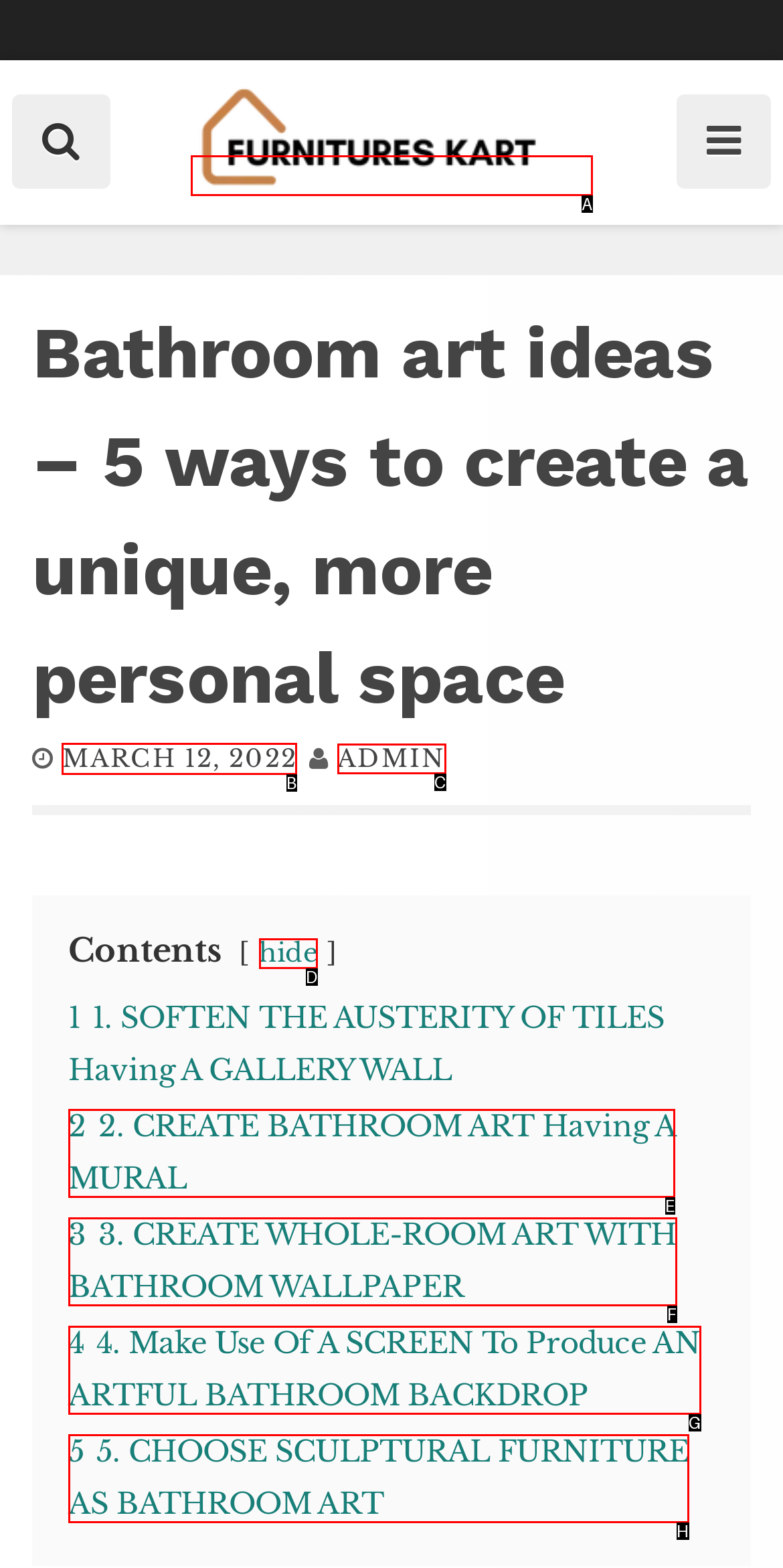From the given choices, which option should you click to complete this task: Read the article posted on MARCH 12, 2022? Answer with the letter of the correct option.

B